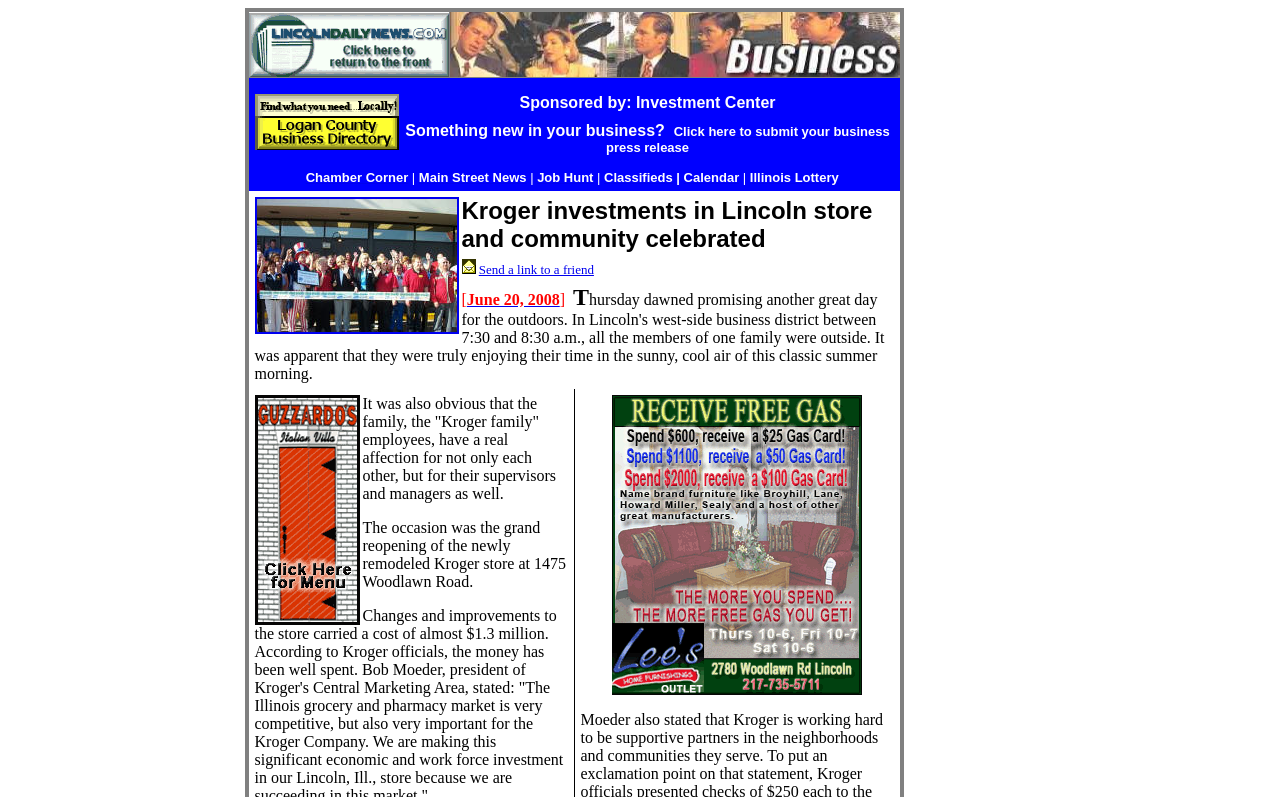Answer the question using only one word or a concise phrase: What type of business is mentioned below the news article on the left side of the webpage?

Furniture